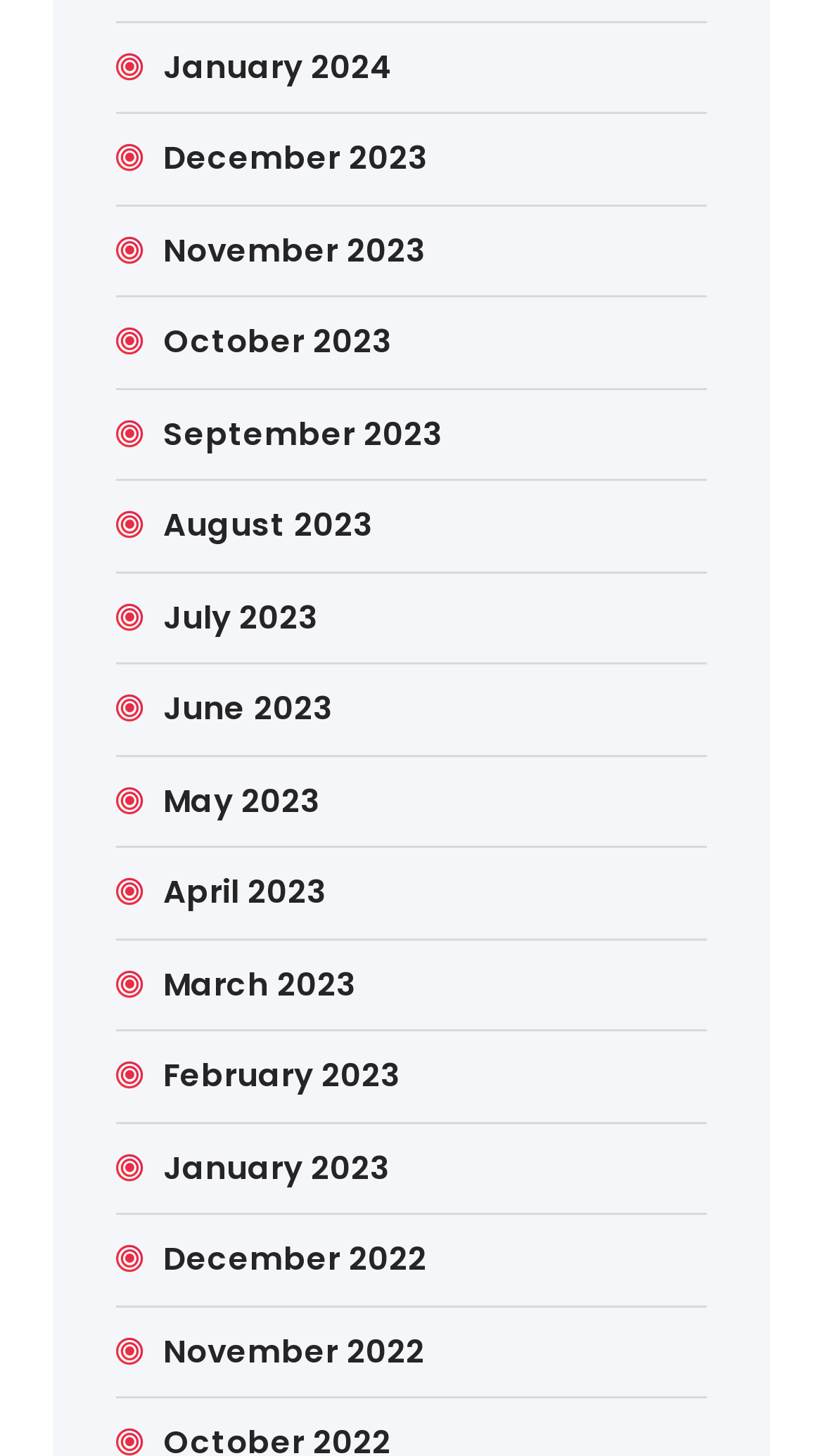Provide your answer in one word or a succinct phrase for the question: 
Are the links evenly spaced?

Yes